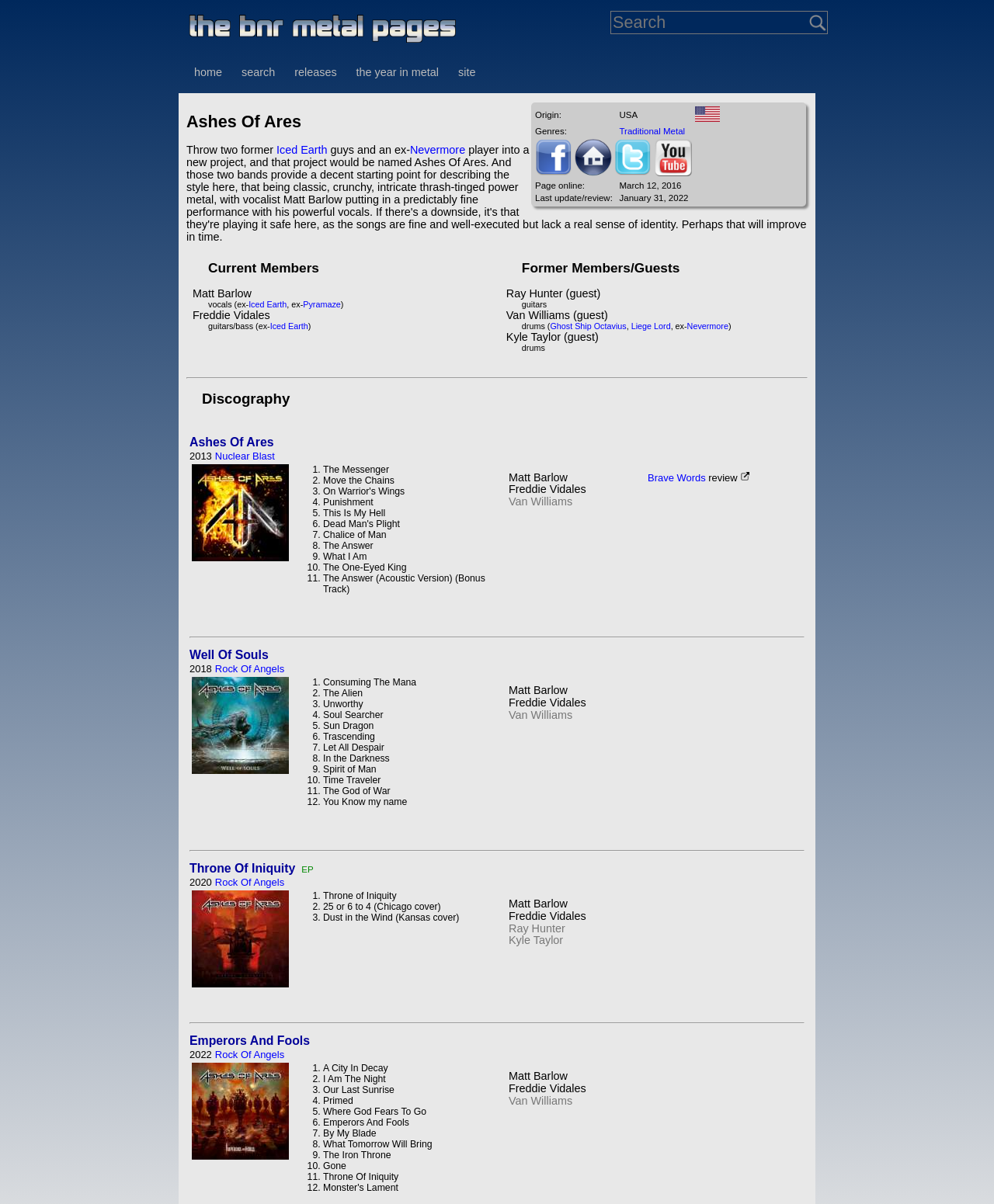Identify and provide the text content of the webpage's primary headline.

Ashes Of Ares